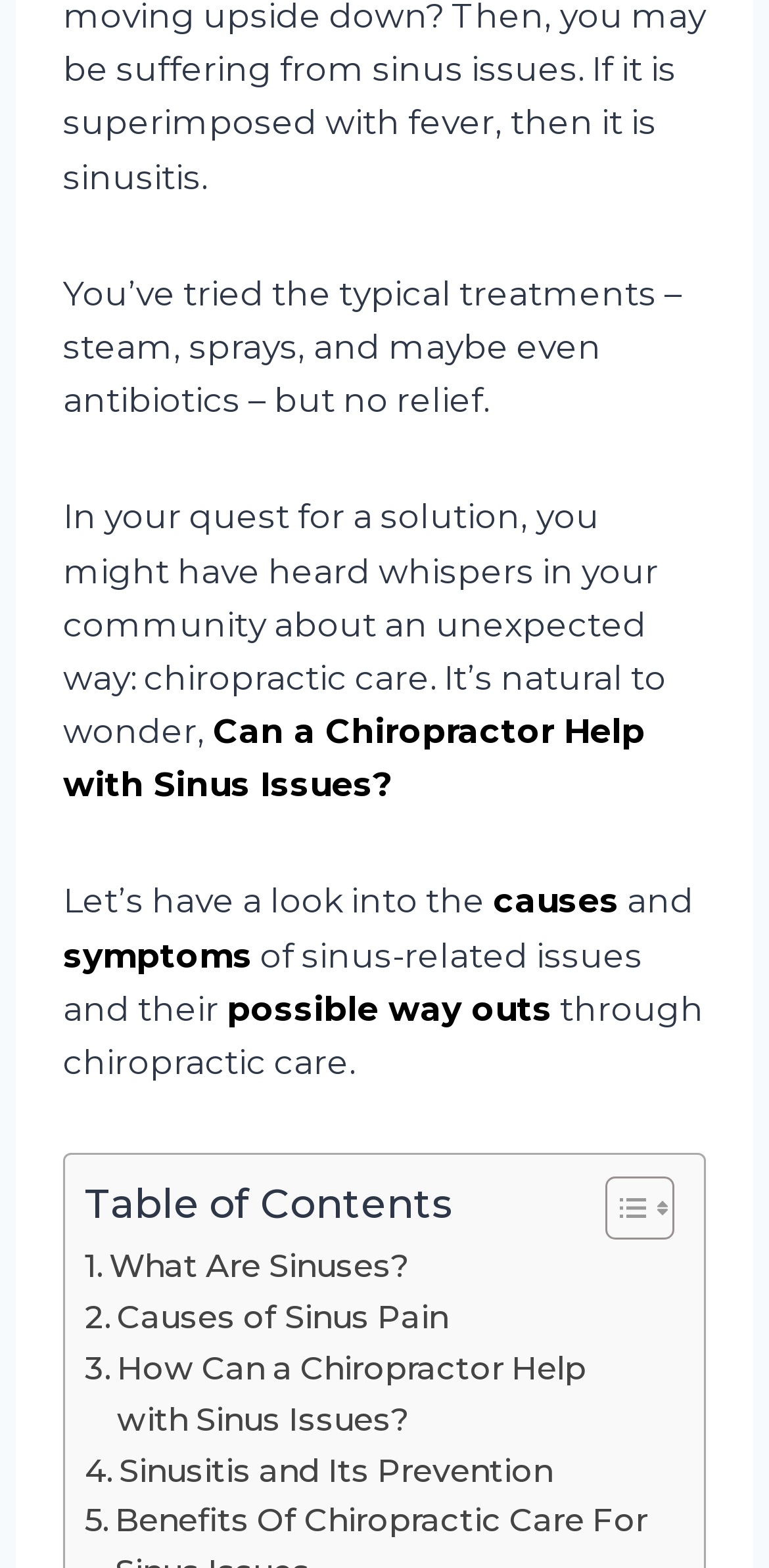Find the bounding box coordinates of the element you need to click on to perform this action: 'Discover How Can a Chiropractor Help with Sinus Issues?'. The coordinates should be represented by four float values between 0 and 1, in the format [left, top, right, bottom].

[0.11, 0.857, 0.864, 0.922]